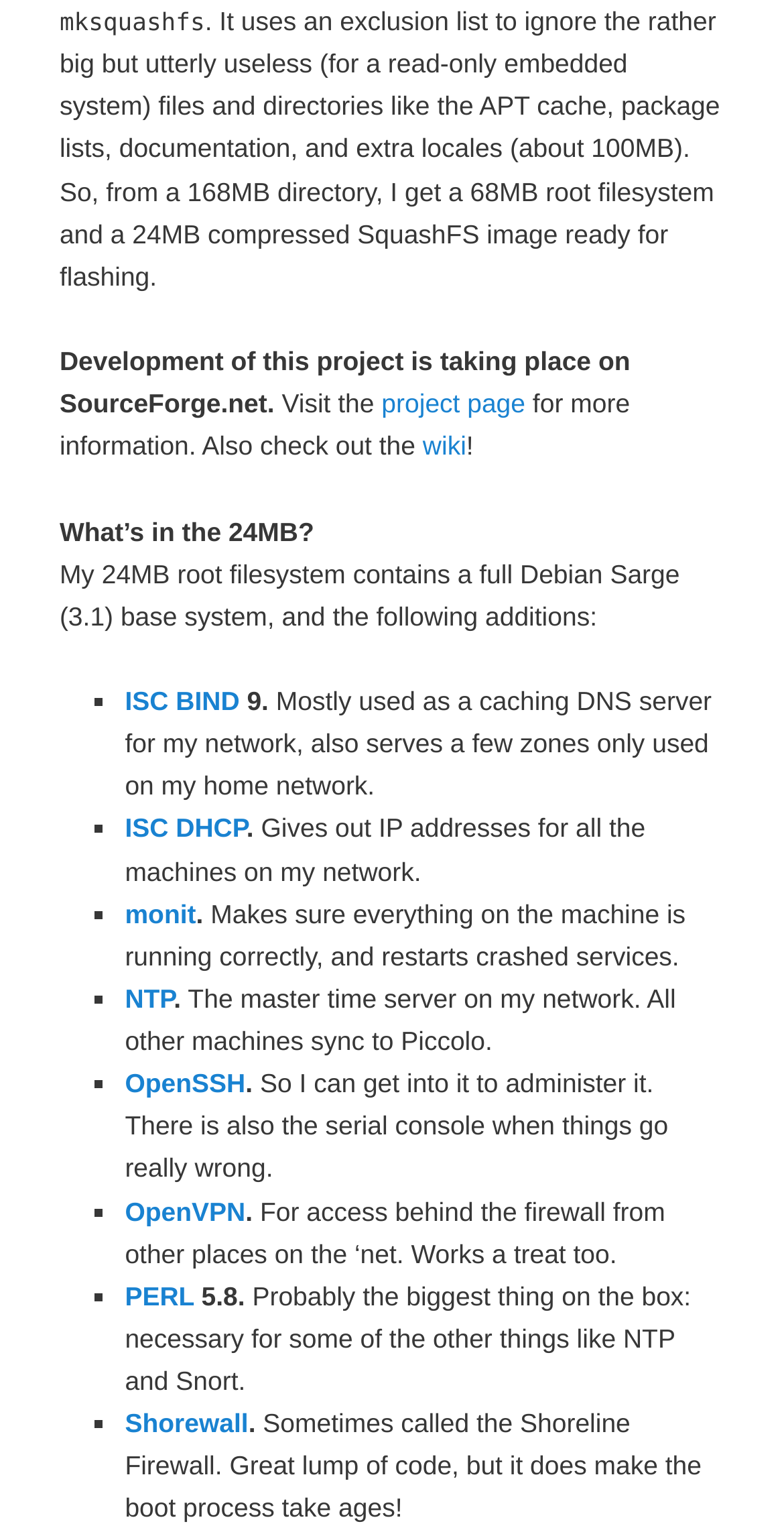Please predict the bounding box coordinates of the element's region where a click is necessary to complete the following instruction: "Read more about bestselling women’s slipper clogs". The coordinates should be represented by four float numbers between 0 and 1, i.e., [left, top, right, bottom].

None